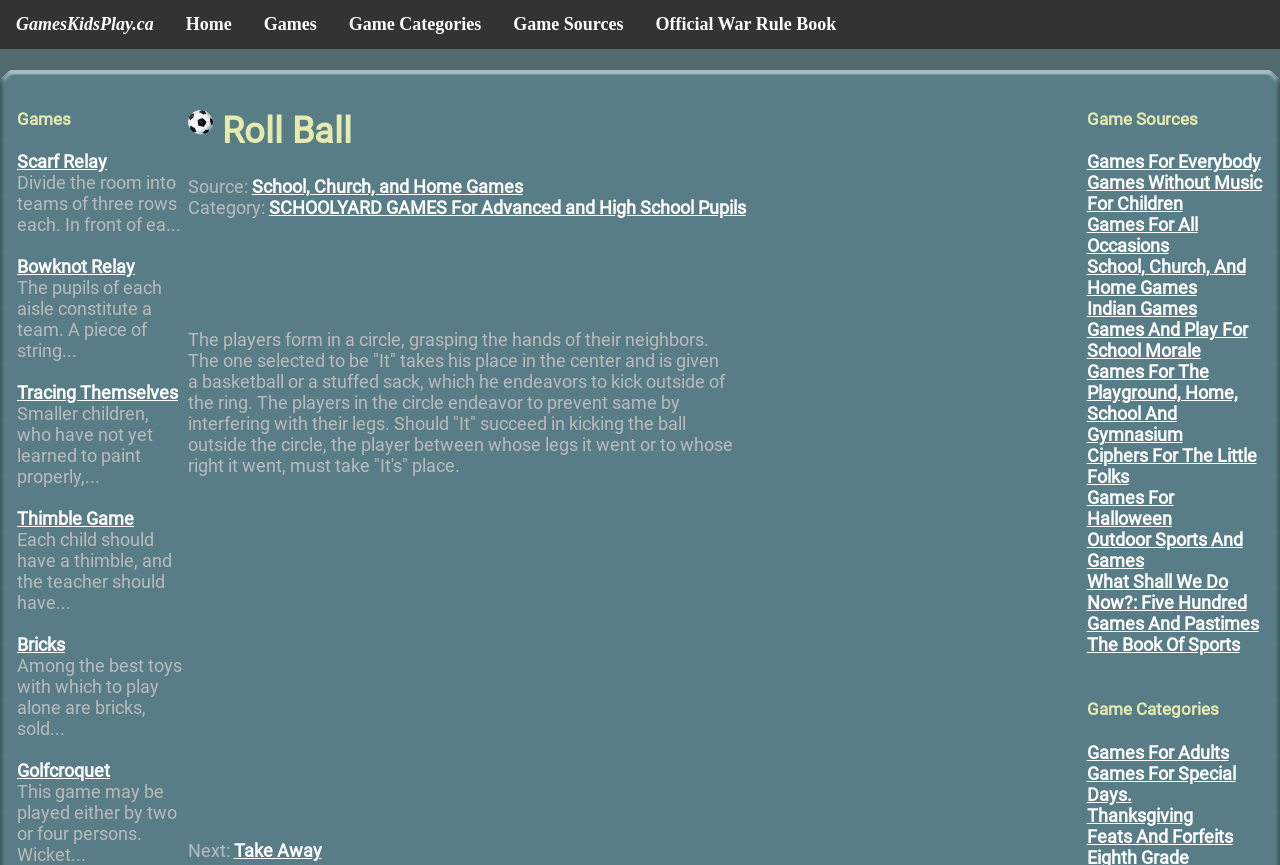Using the information in the image, give a comprehensive answer to the question: 
What is the name of the game being described?

I inferred this answer by looking at the heading 'Roll Ball' on the webpage, which is located at the top of the game description section.